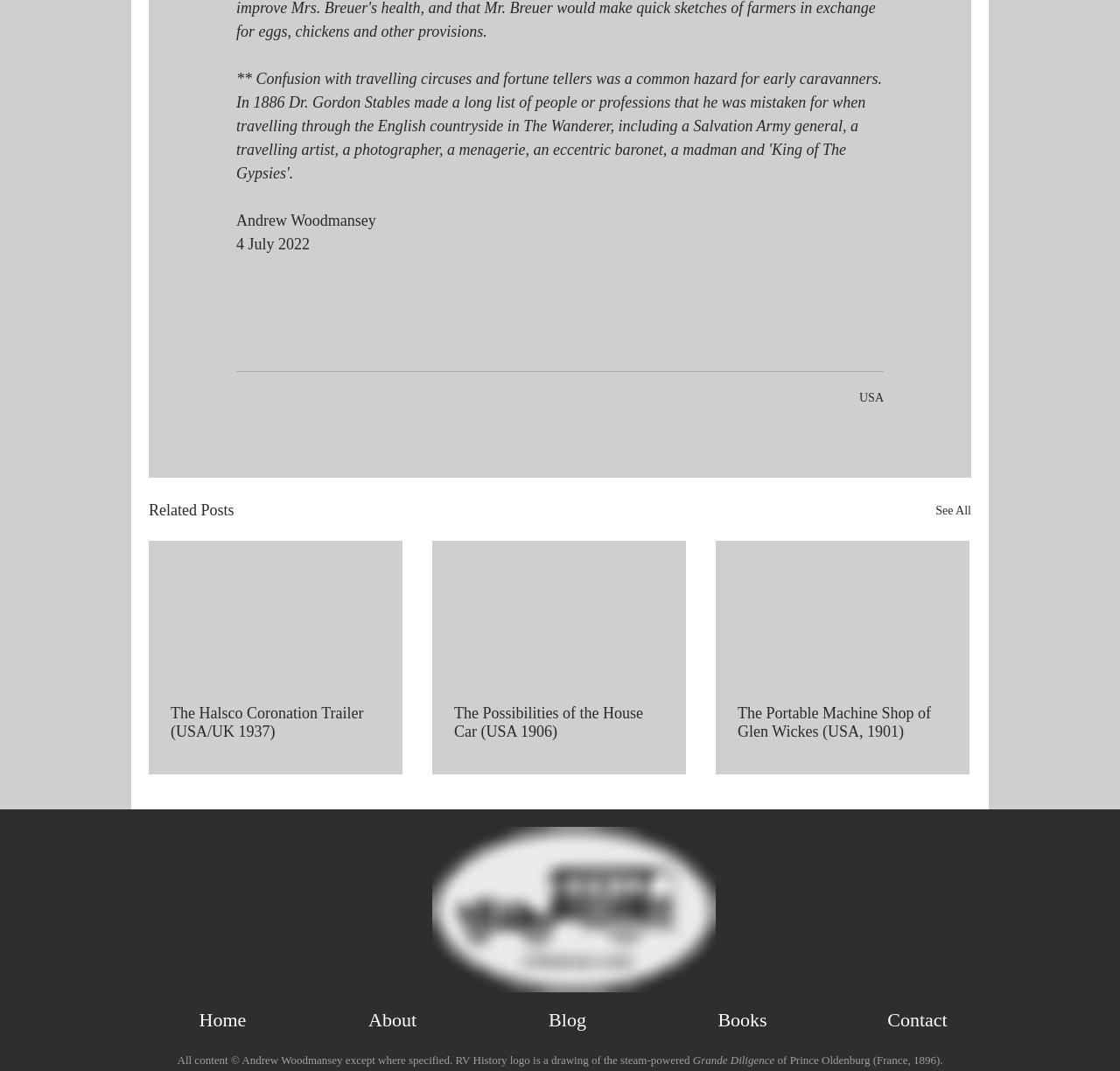Identify the bounding box coordinates of the clickable region required to complete the instruction: "Visit the 'Home' page". The coordinates should be given as four float numbers within the range of 0 and 1, i.e., [left, top, right, bottom].

[0.14, 0.937, 0.258, 0.969]